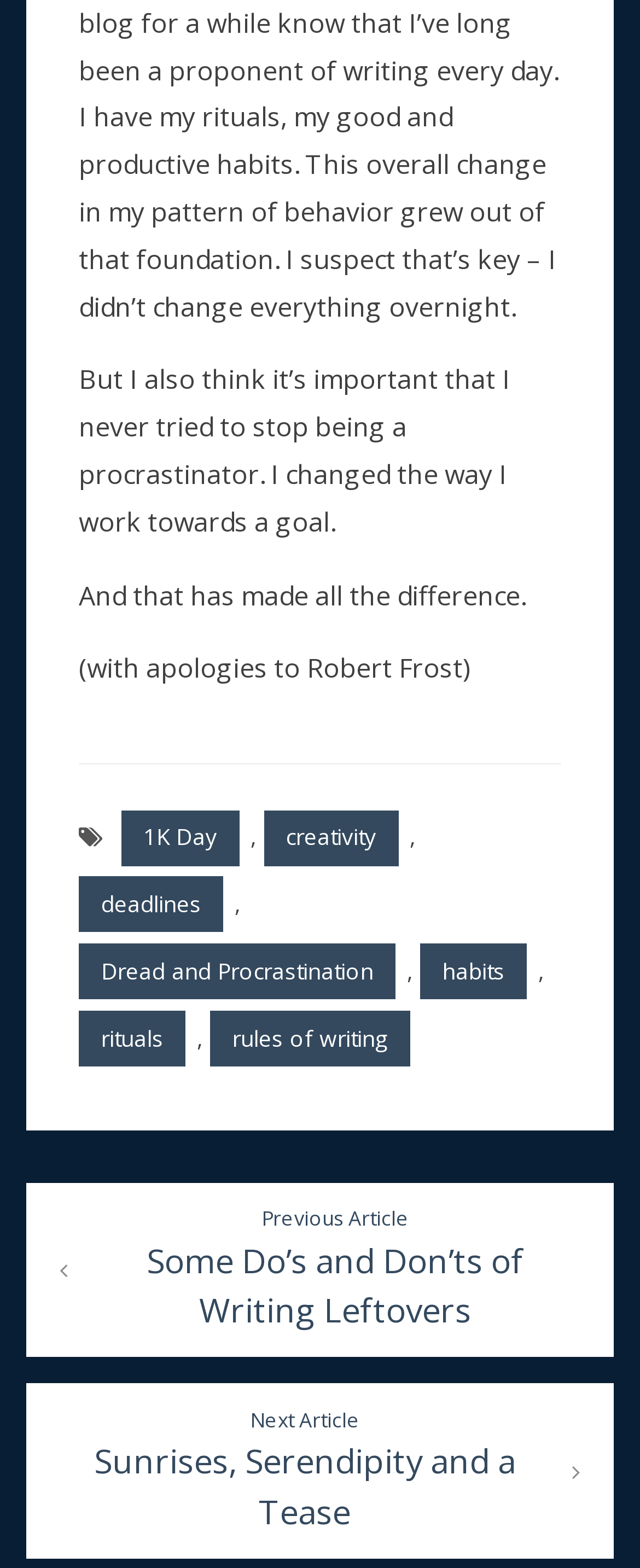Please locate the bounding box coordinates of the element that needs to be clicked to achieve the following instruction: "View other revisions". The coordinates should be four float numbers between 0 and 1, i.e., [left, top, right, bottom].

None